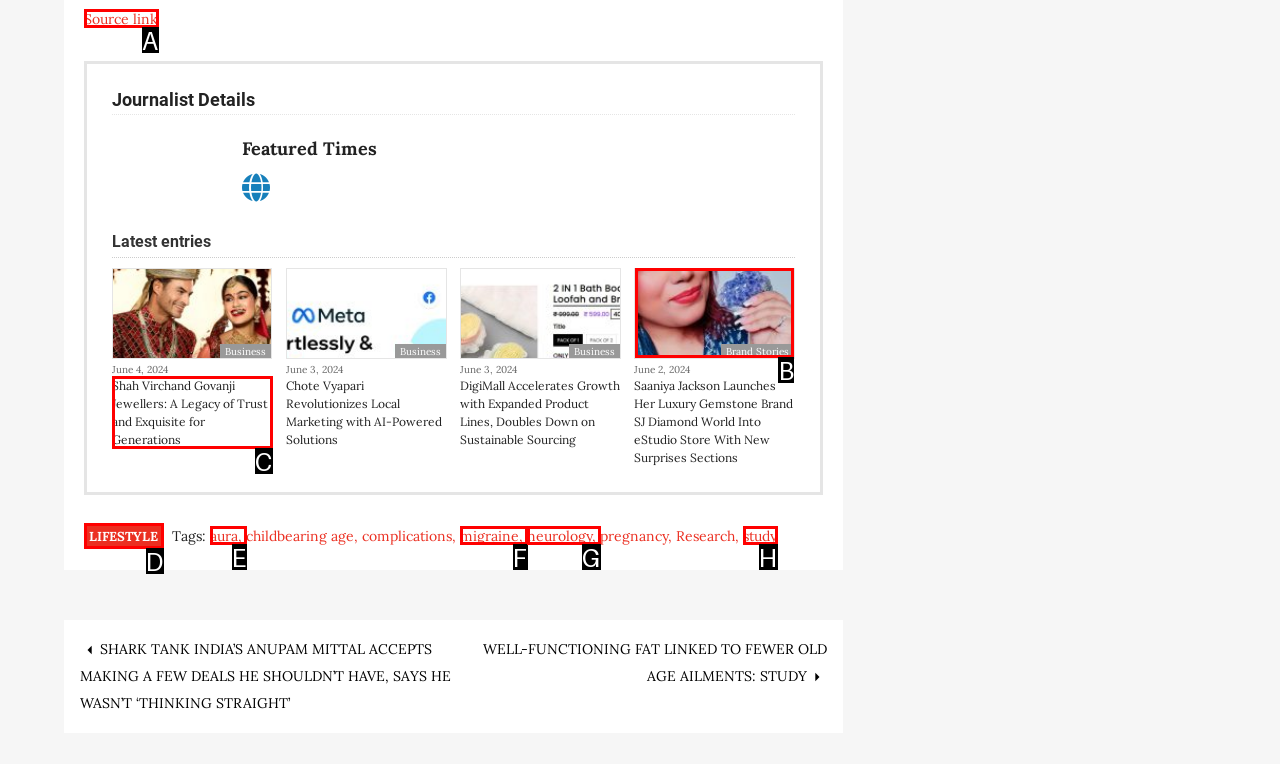Which HTML element matches the description: parent_node: Brand Stories?
Reply with the letter of the correct choice.

B